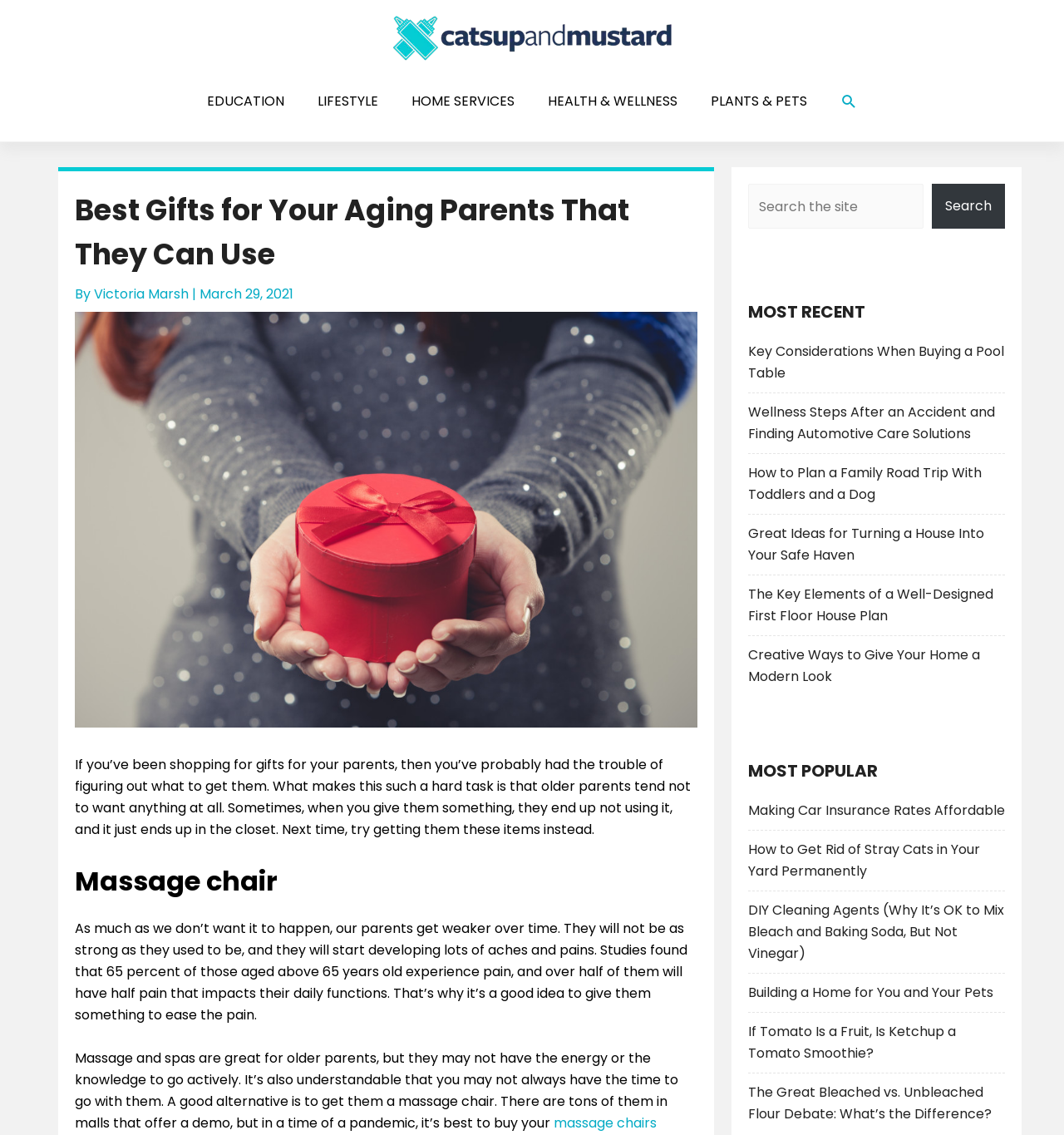Use a single word or phrase to answer the question: What is the topic of the article?

Gifts for aging parents